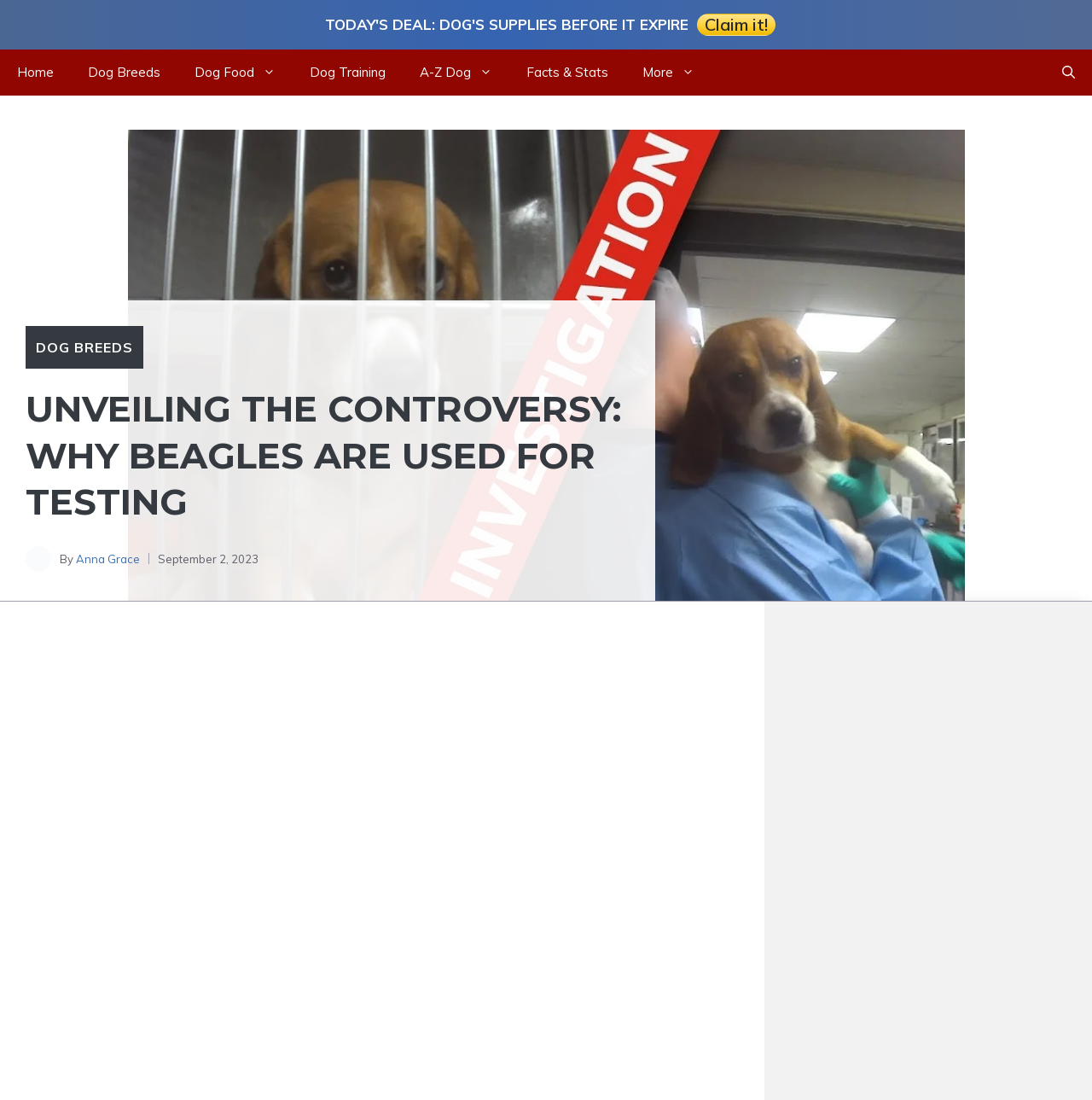Generate a thorough explanation of the webpage's elements.

The webpage is about exploring the role of beagles in scientific and medical testing. At the top right corner, there is a prominent "Claim it!" button. Below it, there is a primary navigation menu with links to various sections, including "Home", "Dog Breeds", "Dog Food", "Dog Training", "A-Z Dog", "Facts & Stats", and "More". On the top right edge, there is a search button.

The main content of the webpage starts with a heading that reads "UNVEILING THE CONTROVERSY: WHY BEAGLES ARE USED FOR TESTING". Below the heading, there is a photo of the author on the left side, accompanied by the author's name "Anna Grace" and the date "September 2, 2023" on the right side.

The webpage also has a secondary link to "DOG BREEDS" on the top left side, above the main content. The main content area takes up most of the webpage, with a large block of text that discusses the role of beagles in testing.